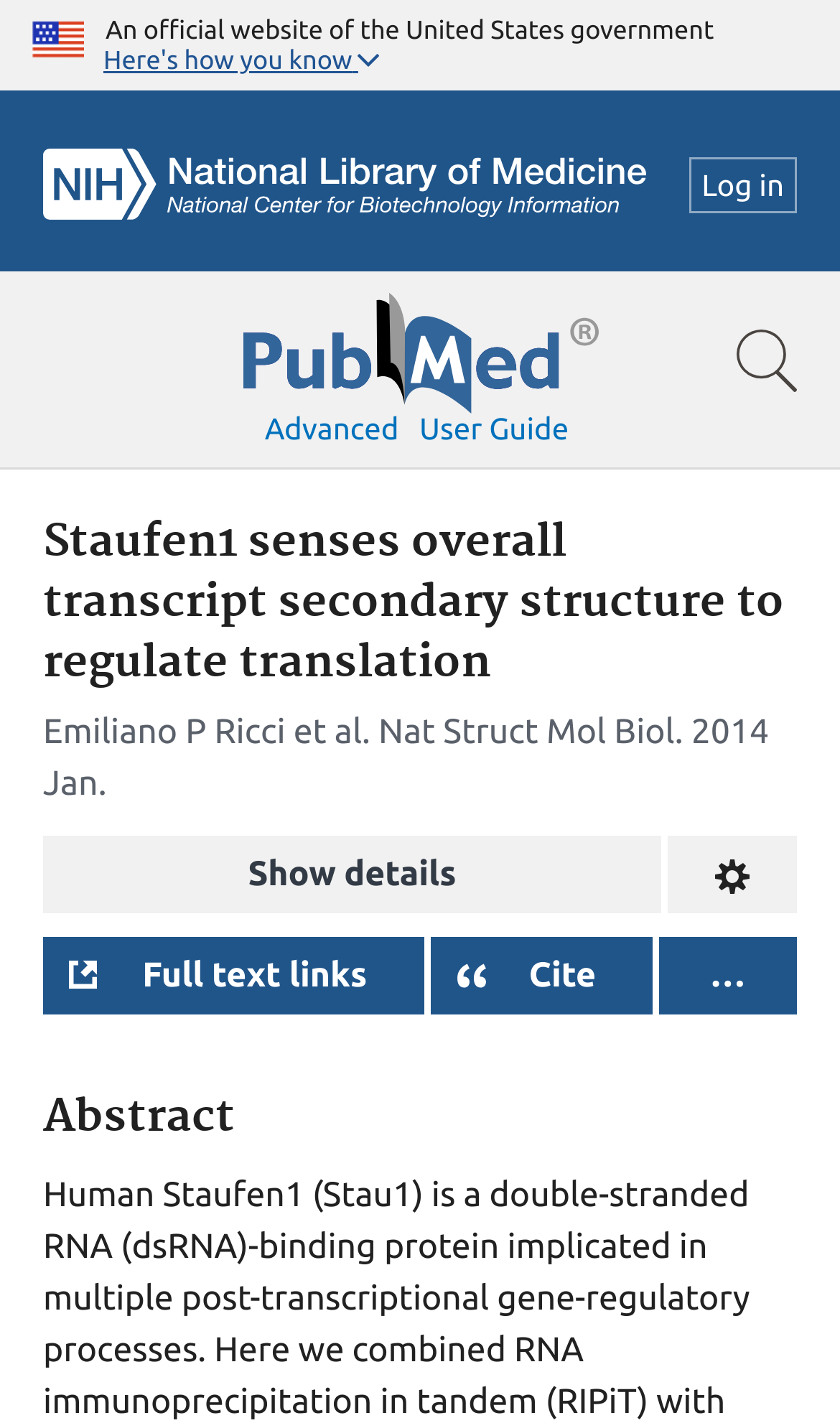For the given element description Log in, determine the bounding box coordinates of the UI element. The coordinates should follow the format (top-left x, top-left y, bottom-right x, bottom-right y) and be within the range of 0 to 1.

[0.82, 0.11, 0.949, 0.15]